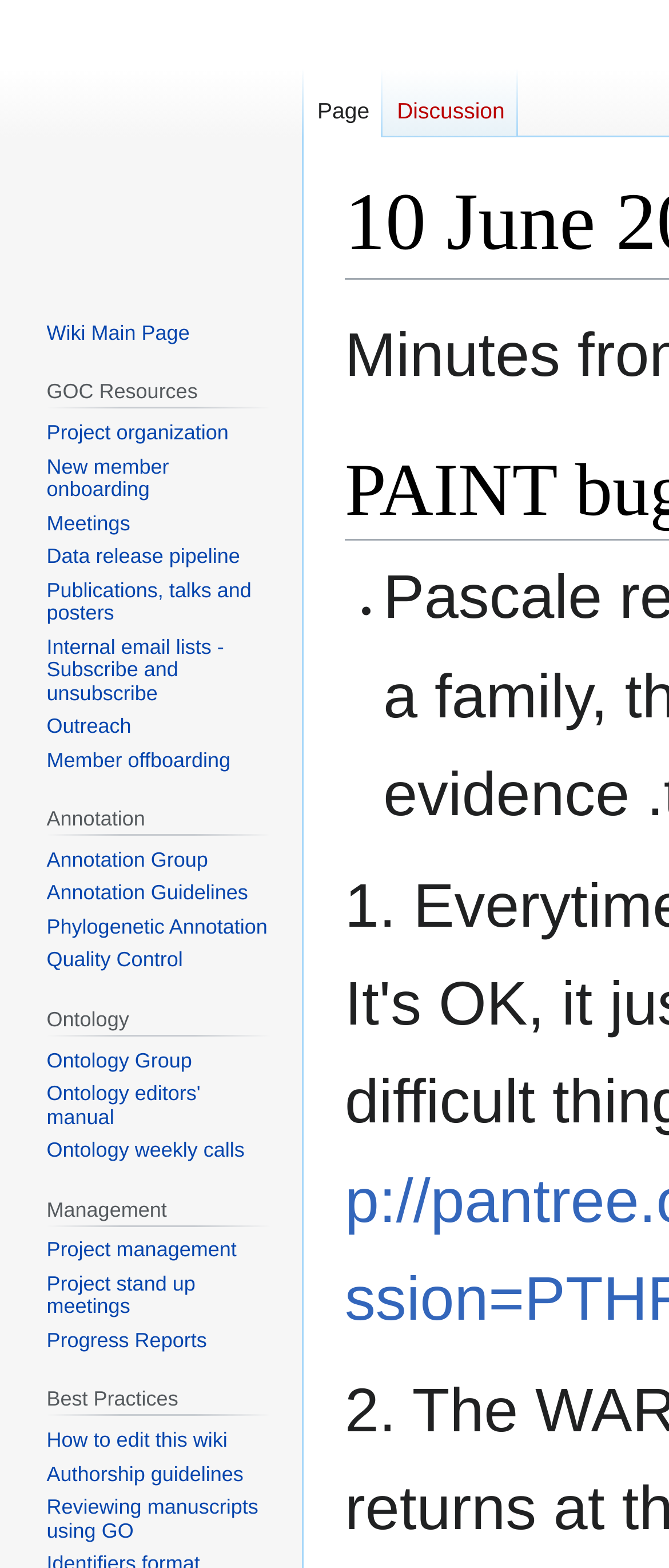Summarize the contents and layout of the webpage in detail.

This webpage is about the 10 June 2014 PAINT Conference Call on the GO Wiki. At the top, there are two links, "Jump to navigation" and "Jump to search", positioned side by side. Below them, there is a list marker. 

On the left side of the page, there are four main navigation sections: "Namespaces", "Navigation", "GOC Resources", and "Annotation". The "Namespaces" section contains two links, "Page" and "Discussion". The "Navigation" section has a link to the "Wiki Main Page". The "GOC Resources" section has several links to various resources, including "Project organization", "New member onboarding", and "Meetings". The "Annotation" section also has several links, including "Annotation Group", "Annotation Guidelines", and "Phylogenetic Annotation".

On the right side of the page, there are three more navigation sections: "Ontology", "Management", and "Best Practices". The "Ontology" section has links to "Ontology Group", "Ontology editors' manual", and "Ontology weekly calls". The "Management" section has links to "Project management", "Project stand up meetings", and "Progress Reports". The "Best Practices" section has links to "How to edit this wiki", "Authorship guidelines", and "Reviewing manuscripts using GO".

At the very top of the page, there is a link to "Visit the main page".